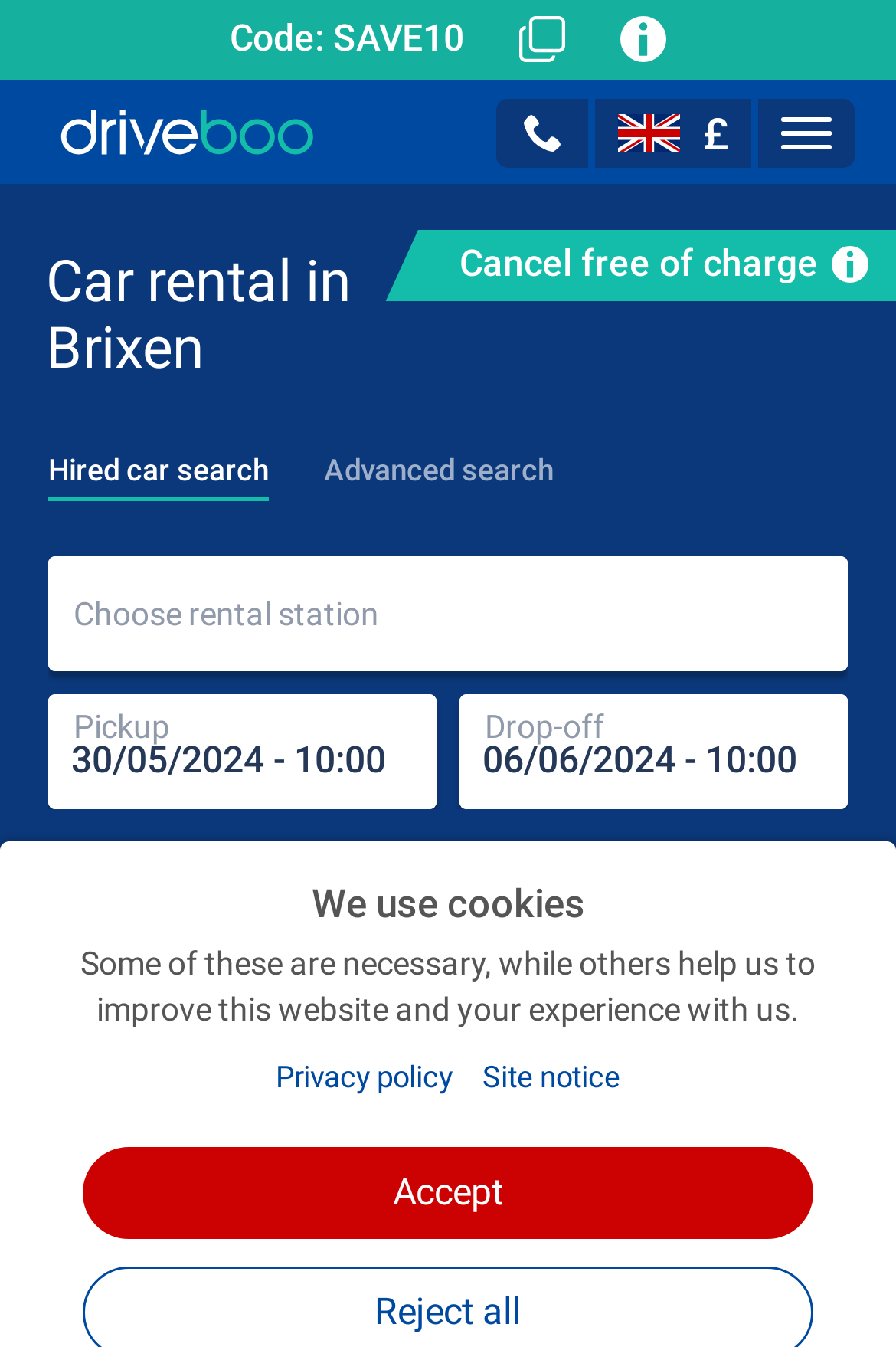Give a one-word or short phrase answer to this question: 
How many tabs are available in the tablist?

2